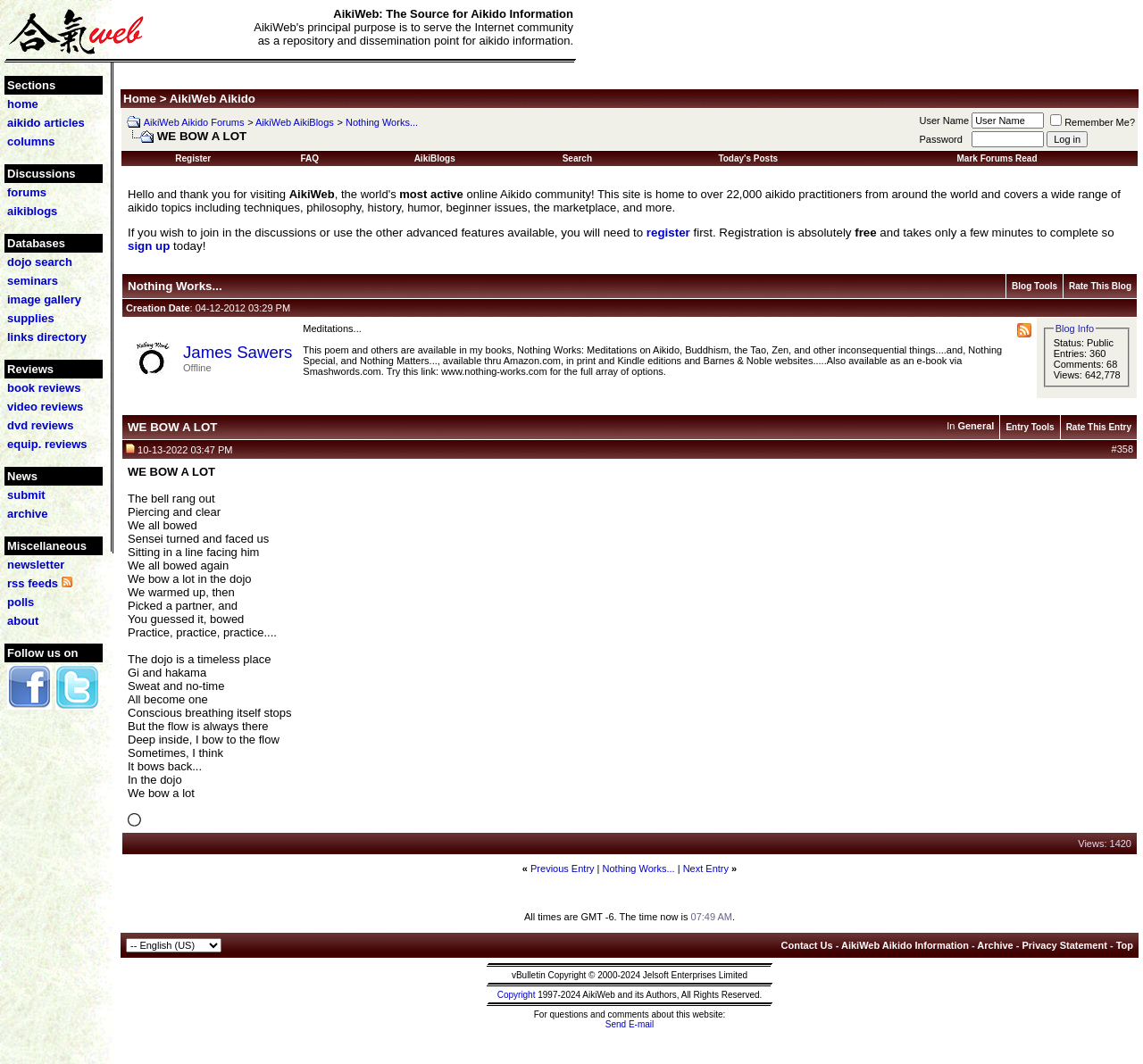Determine the bounding box coordinates of the element that should be clicked to execute the following command: "Read 'book reviews'".

[0.006, 0.358, 0.071, 0.371]